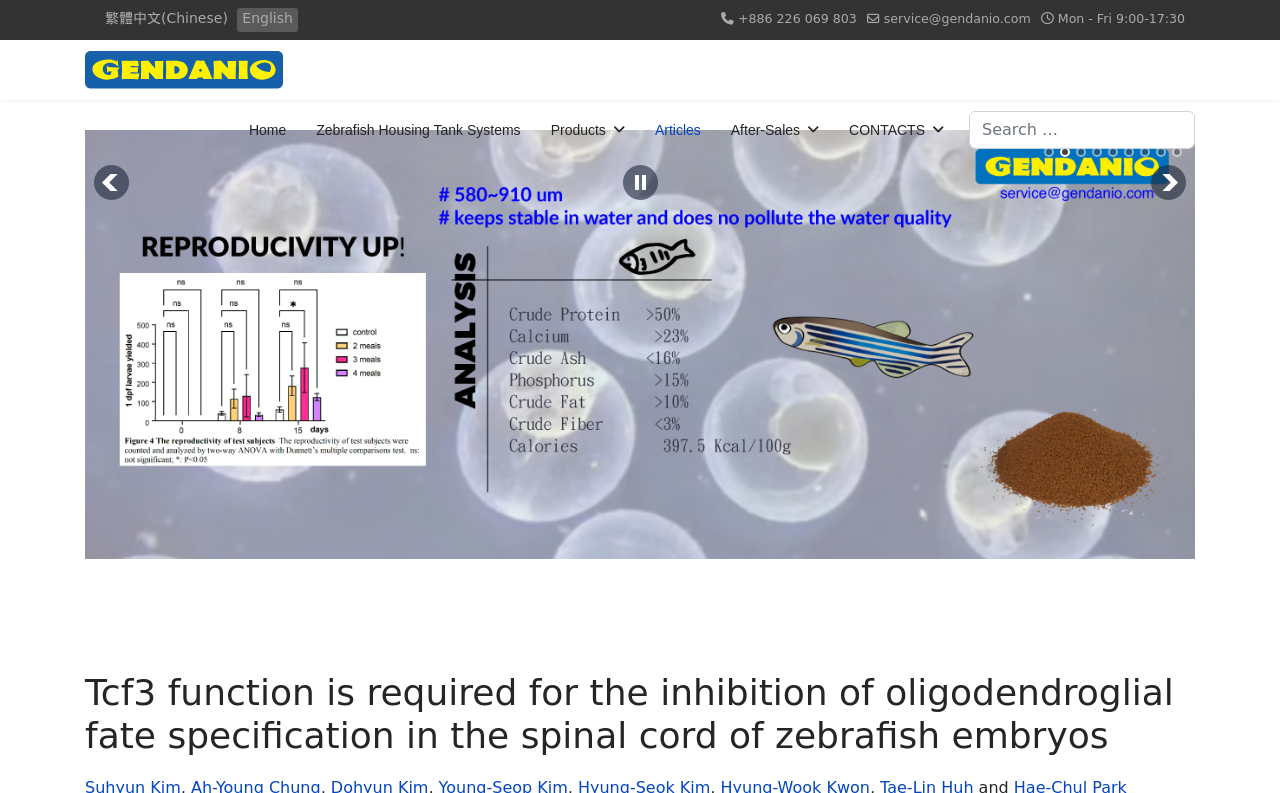Please determine the primary heading and provide its text.

Tcf3 function is required for the inhibition of oligodendroglial fate specification in the spinal cord of zebrafish embryos